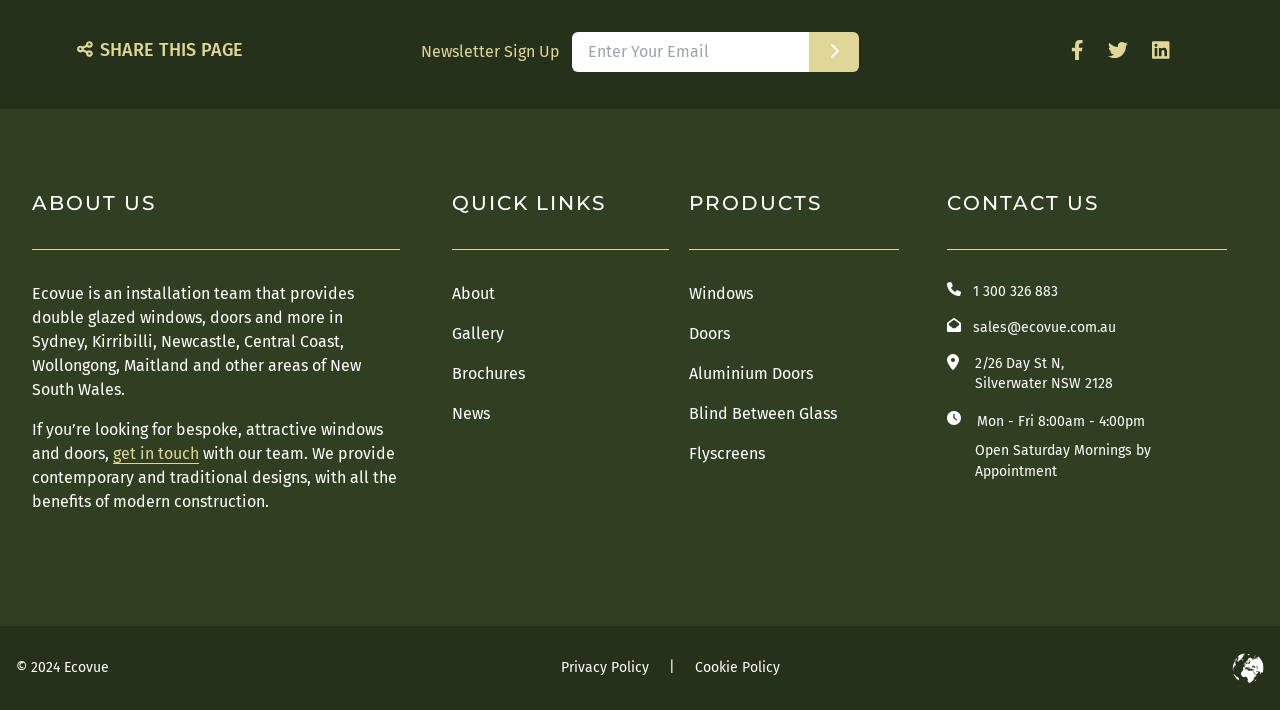What is the phone number?
Analyze the screenshot and provide a detailed answer to the question.

The phone number is mentioned in the link '1 300 326 883' under the heading 'CONTACT US'.